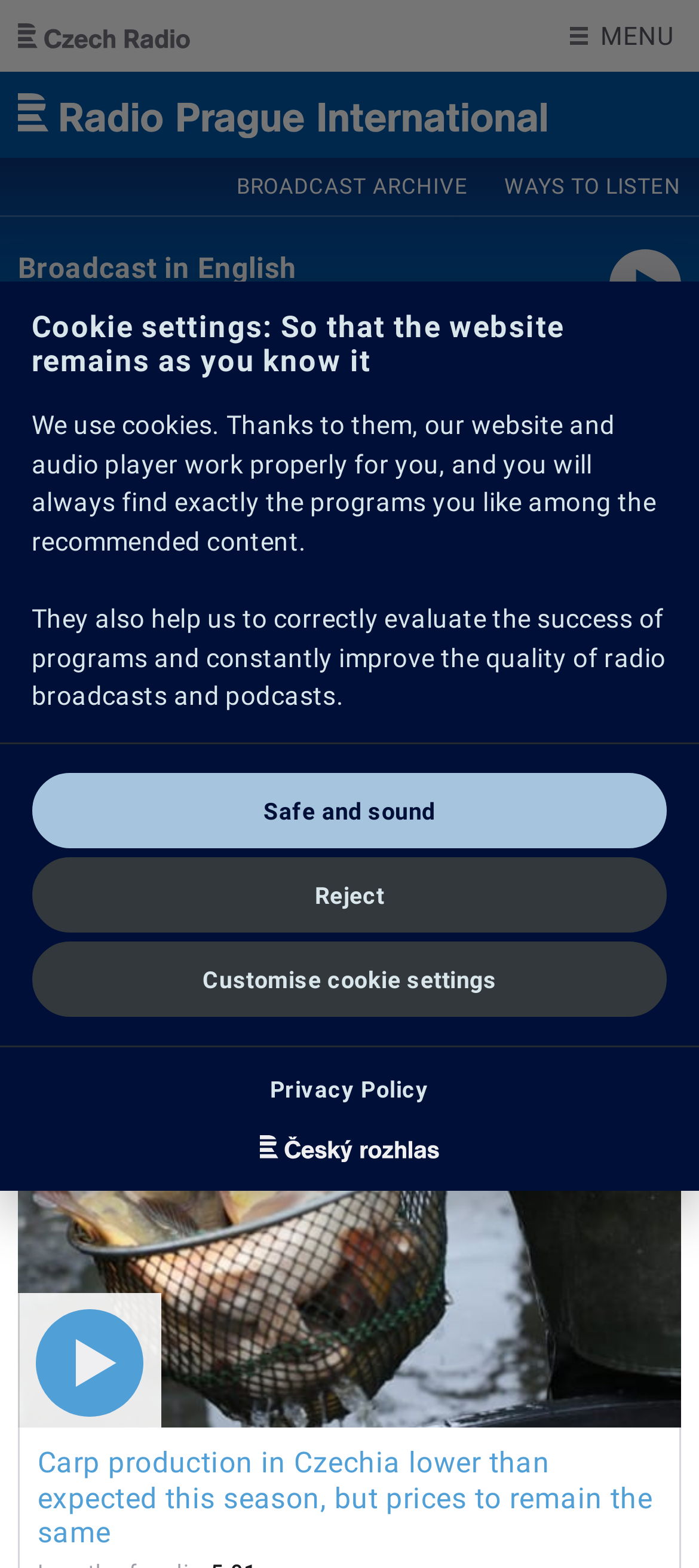Identify the bounding box coordinates of the element to click to follow this instruction: 'Click the 'MENU' link'. Ensure the coordinates are four float values between 0 and 1, provided as [left, top, right, bottom].

[0.778, 0.0, 1.0, 0.046]